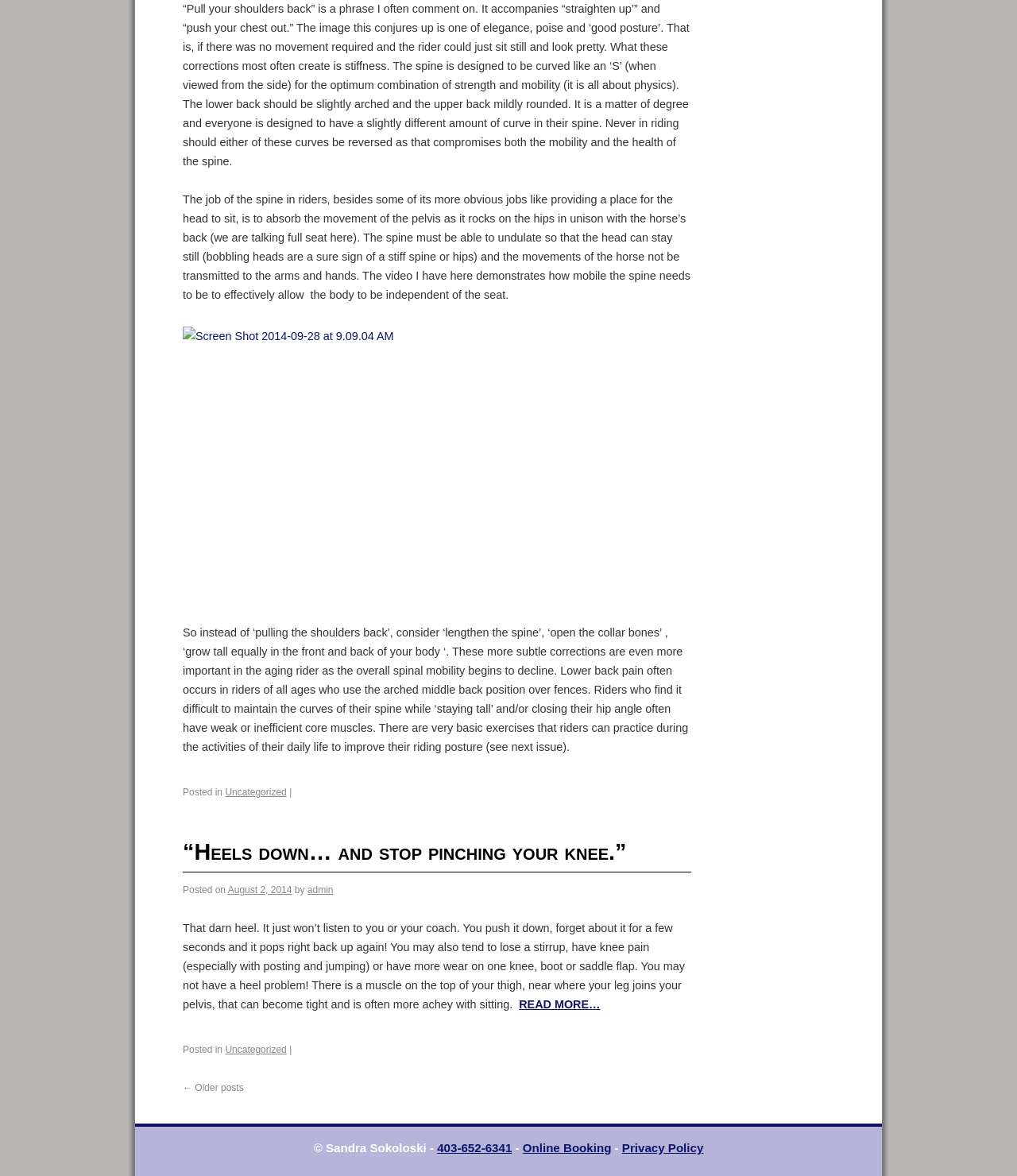Who is the author of the webpage?
Based on the image, answer the question with as much detail as possible.

The webpage contains a copyright notice at the bottom, which states '© Sandra Sokoloski'. This suggests that Sandra Sokoloski is the author or owner of the webpage.